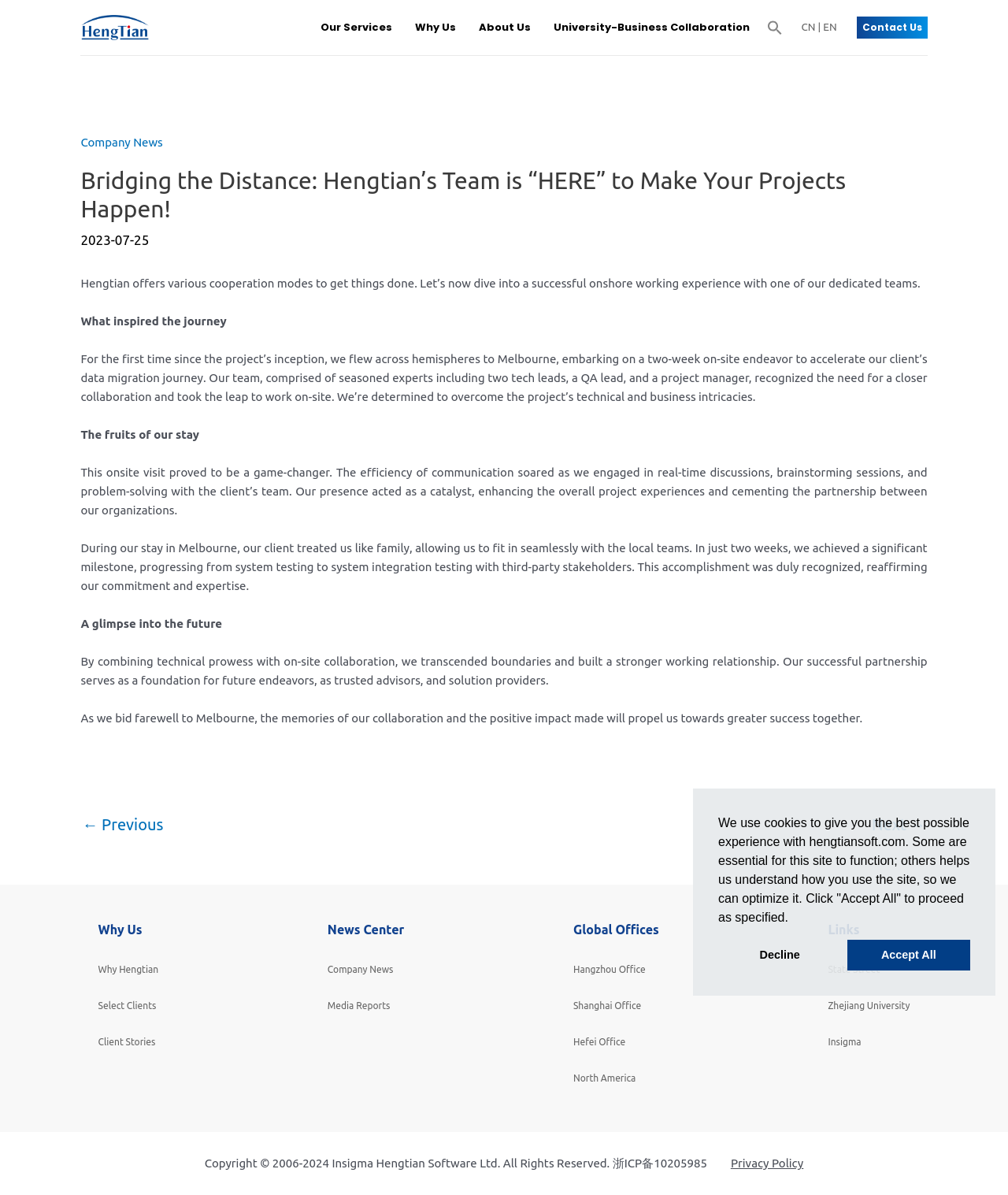Please provide the main heading of the webpage content.

Bridging the Distance: Hengtian’s Team is “HERE” to Make Your Projects Happen!